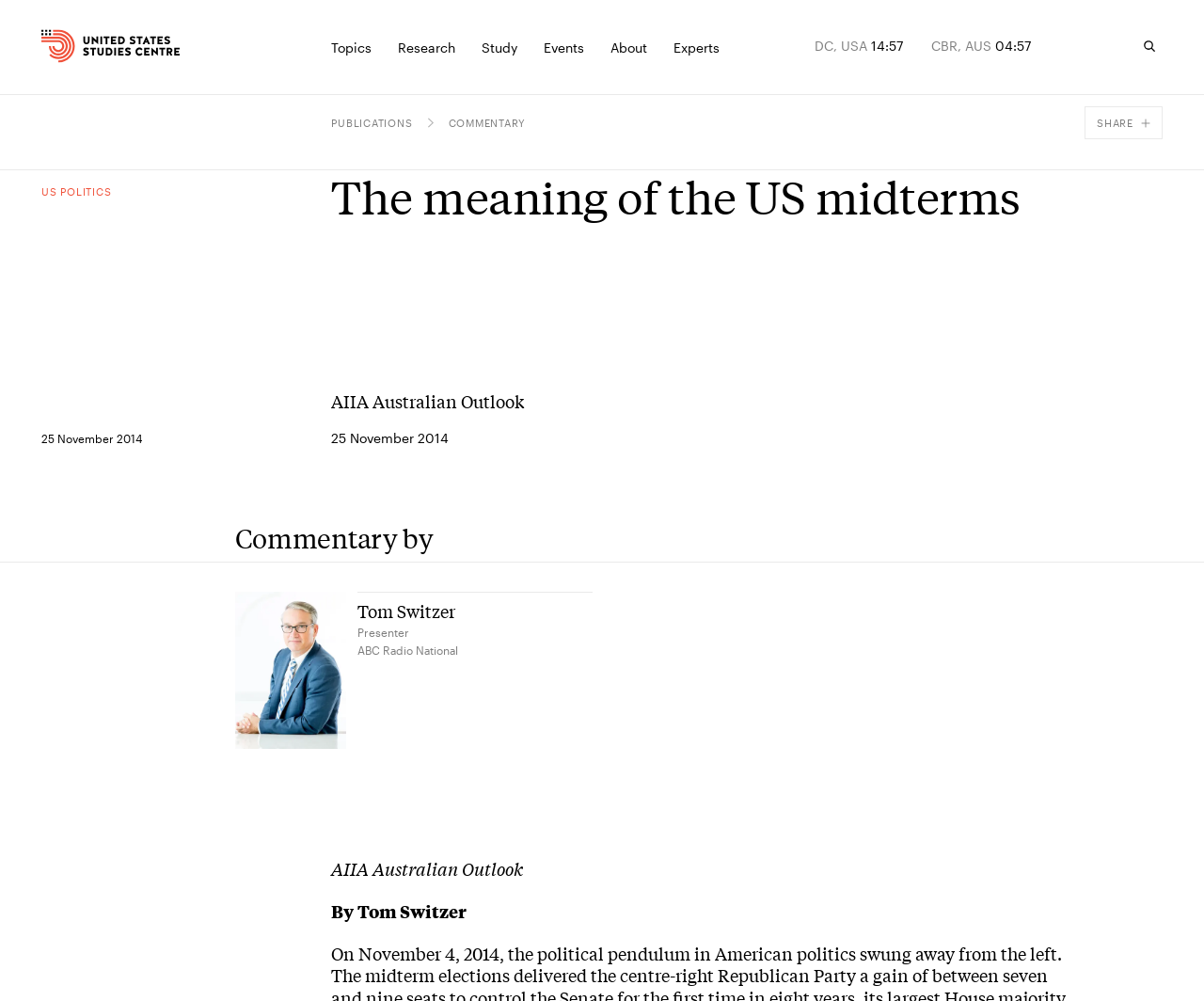Provide the bounding box coordinates of the section that needs to be clicked to accomplish the following instruction: "Click the Events link."

[0.452, 0.035, 0.485, 0.057]